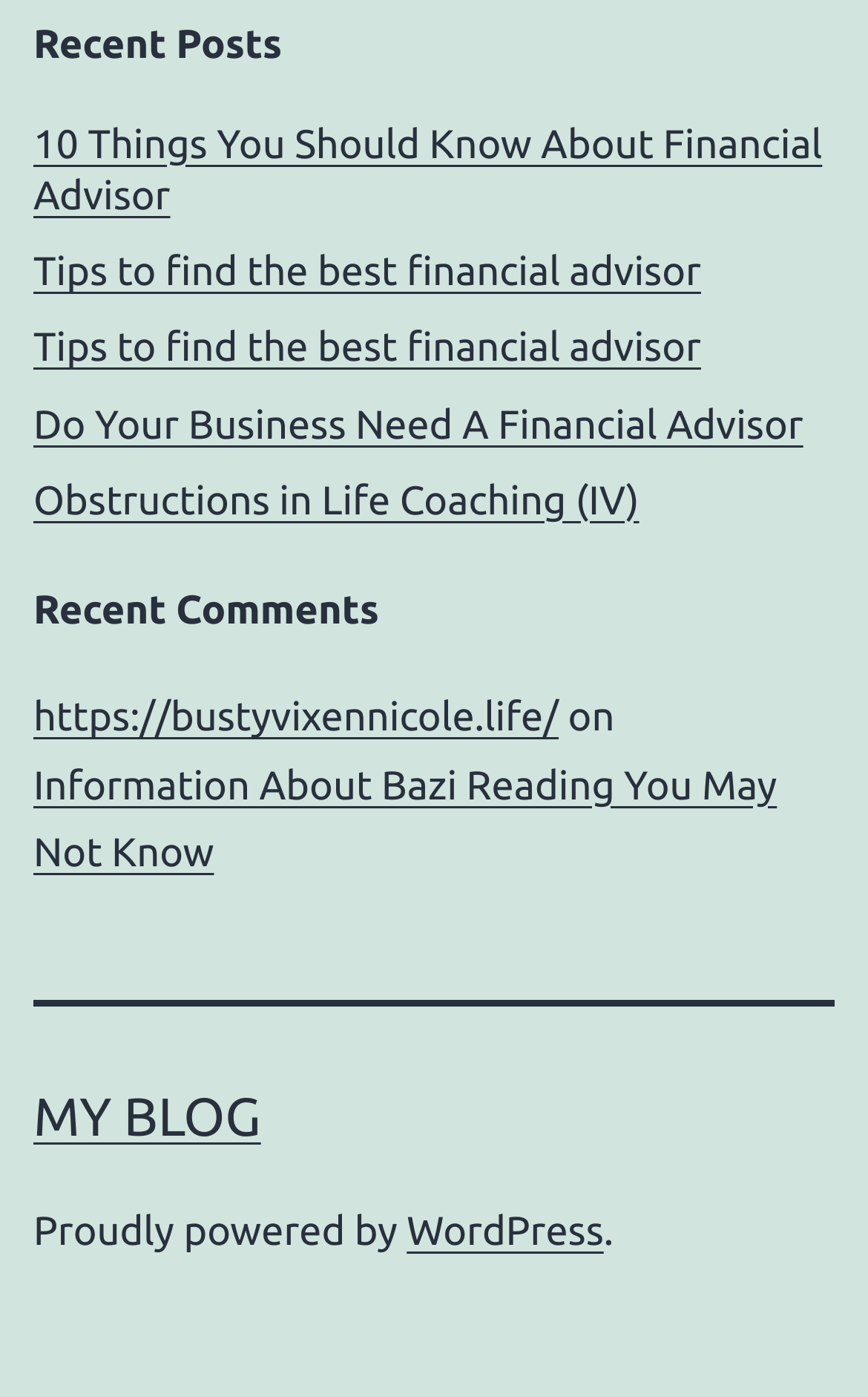What is the category of the first post?
Please answer using one word or phrase, based on the screenshot.

Financial Advisor